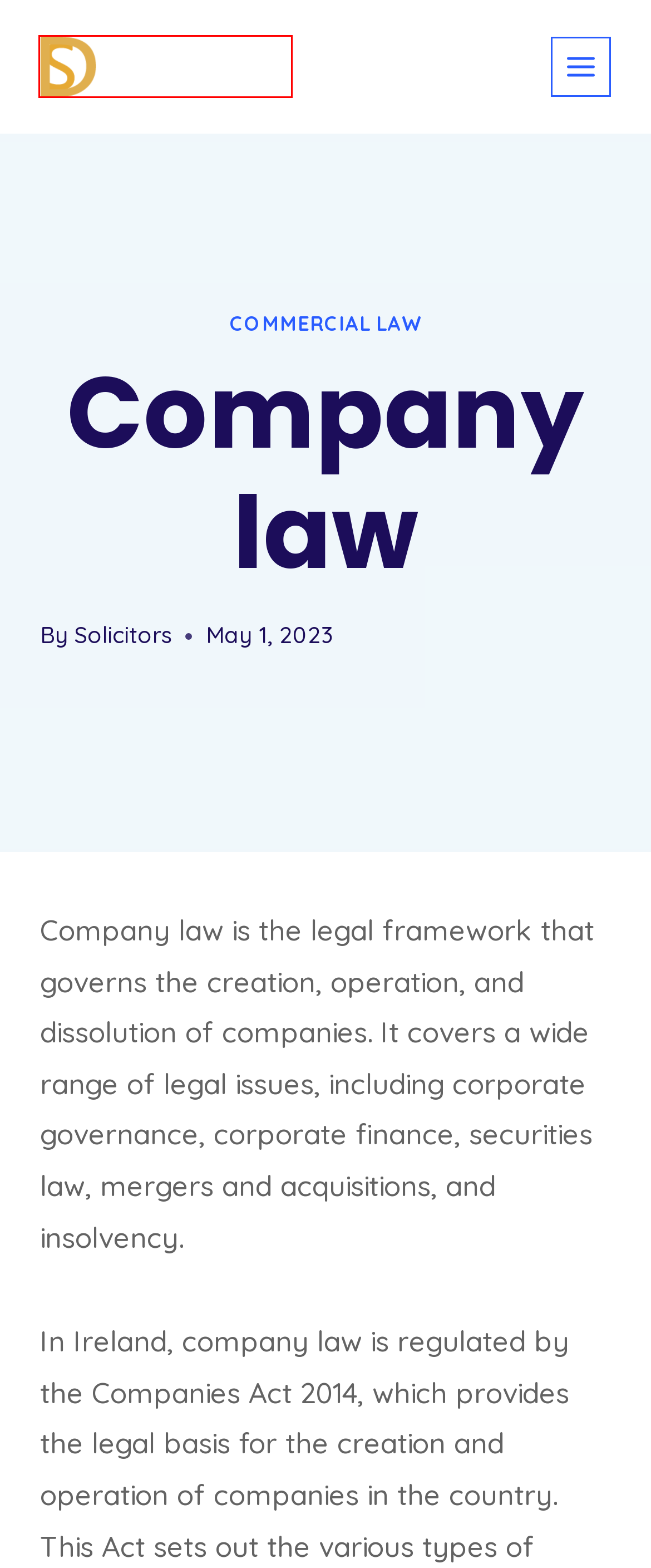Using the screenshot of a webpage with a red bounding box, pick the webpage description that most accurately represents the new webpage after the element inside the red box is clicked. Here are the candidates:
A. Contact - Solicitors Dublin
B. Dublin Law Firm - Expert Solicitors in Dublin for Legal Services
C. Data Protection law - Solicitors Dublin
D. Insolvency and corporate recovery - Solicitors Dublin
E. Marketing and advertising - Solicitors Dublin
F. Debt recovery law - Solicitors Dublin
G. Commercial Law - Solicitors Dublin
H. Blog - Solicitors Dublin

B